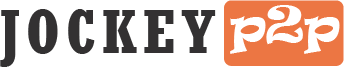Provide a one-word or short-phrase answer to the question:
What is the background color of 'p2p'?

orange